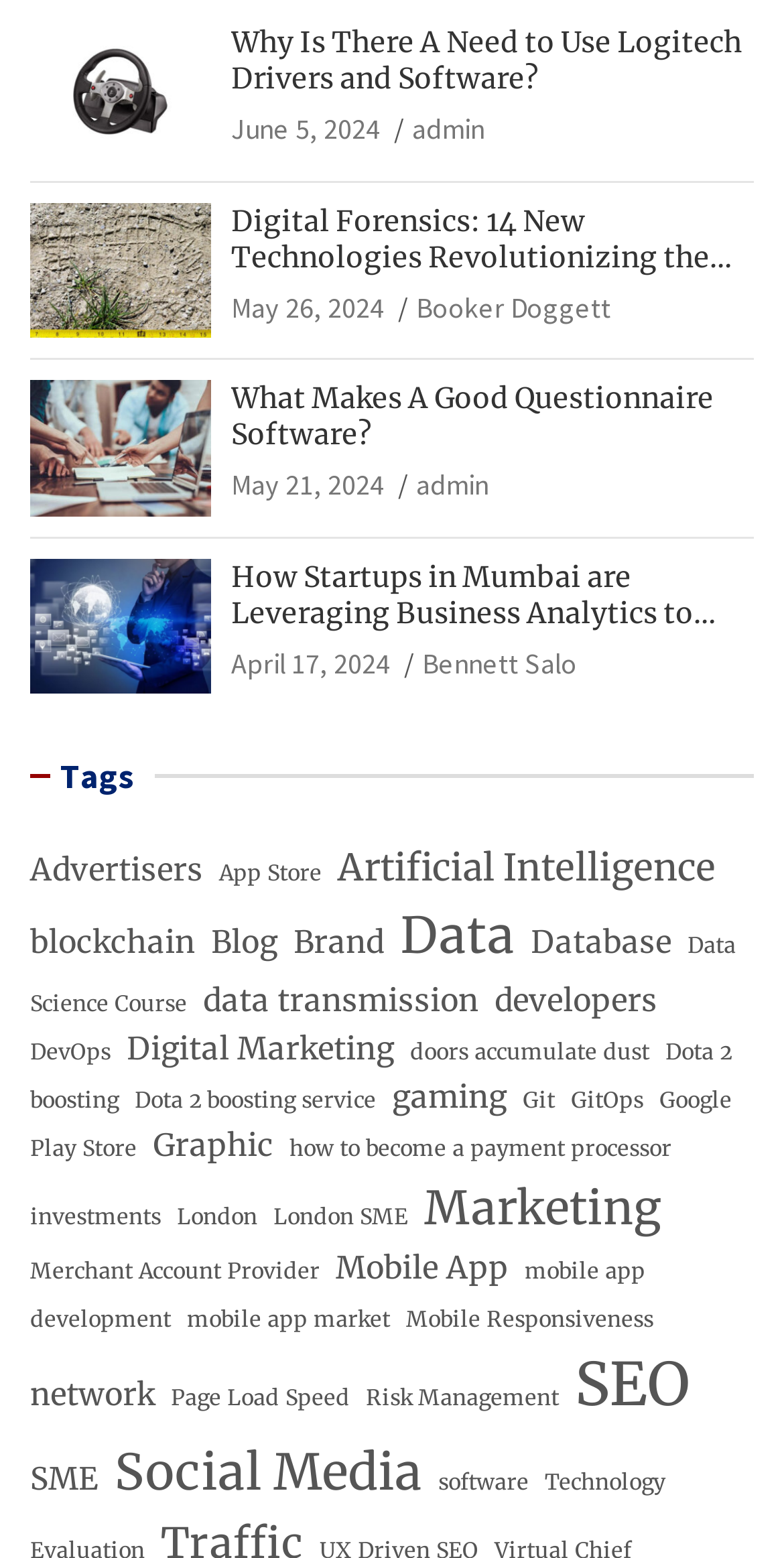Find the bounding box coordinates of the clickable area required to complete the following action: "Read the article 'Digital Forensics: 14 New Technologies Revolutionizing the Concept'".

[0.295, 0.13, 0.962, 0.177]